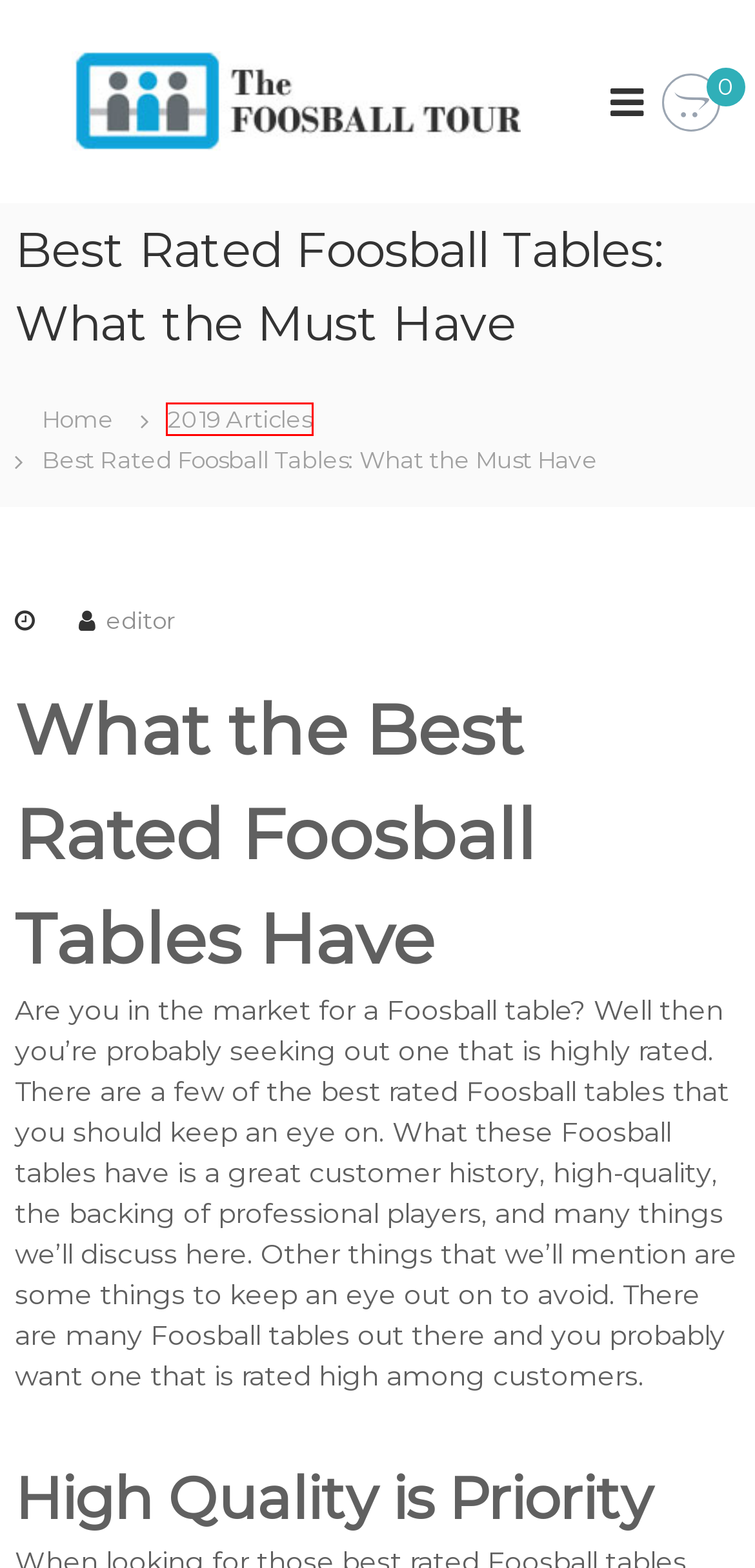A screenshot of a webpage is given, marked with a red bounding box around a UI element. Please select the most appropriate webpage description that fits the new page after clicking the highlighted element. Here are the candidates:
A. Foosball Tables Archives |
B. editor, Author at
C. Foosball Supplies Archives |
D. Foosball Table Soccer | Professional Foosball Tour Tournaments
E. 2019 Articles Archives |
F. Rhino Foosball Table Foosball Parts | The Foosball Tour
G. Custom Foosball Players Foosball Parts | The Foosball Tour
H. Cart |

E